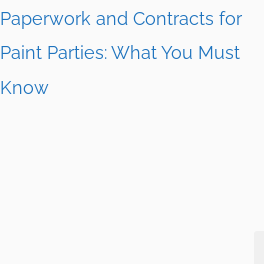What is the purpose of the document?
Please give a detailed and elaborate explanation in response to the question.

The purpose of the document is to outline the regulations and requirements necessary for hosting painting events that involve the serving of alcohol, as it is likely related to obtaining the correct permits and understanding local laws for such events.